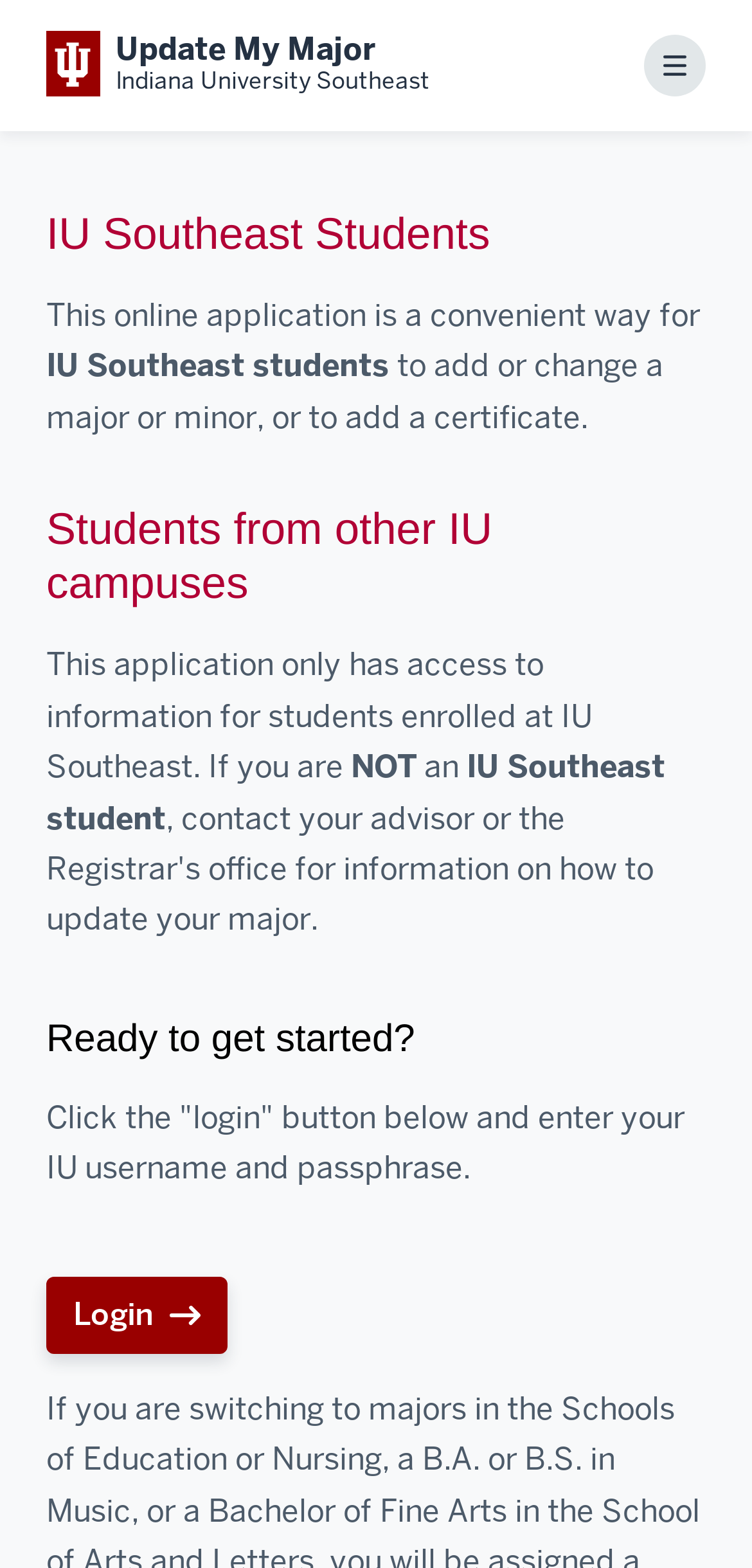Describe in detail what you see on the webpage.

The webpage is about updating one's major at Indiana University Southeast. At the top left, there is a link with the university's name and a small image beside it. On the top right, there is a button labeled "Menu" with an image of a hamburger icon. 

Below the university's name, there is a heading that reads "IU Southeast Students". Underneath this heading, there are three paragraphs of text that explain the purpose of the online application, which is to add or change a major or minor, or to add a certificate. 

Further down, there is another heading that reads "Students from other IU campuses", followed by a paragraph of text that explains the application's limitations, stating that it only has access to information for students enrolled at IU Southeast. The text also highlights the word "NOT" in capital letters to emphasize that it is not for students from other IU campuses.

Finally, at the bottom, there is a heading that reads "Ready to get started?" followed by a paragraph of text that instructs users to click the "Login" button and enter their IU username and passphrase. The "Login" button is located below this text, at the bottom left of the page.